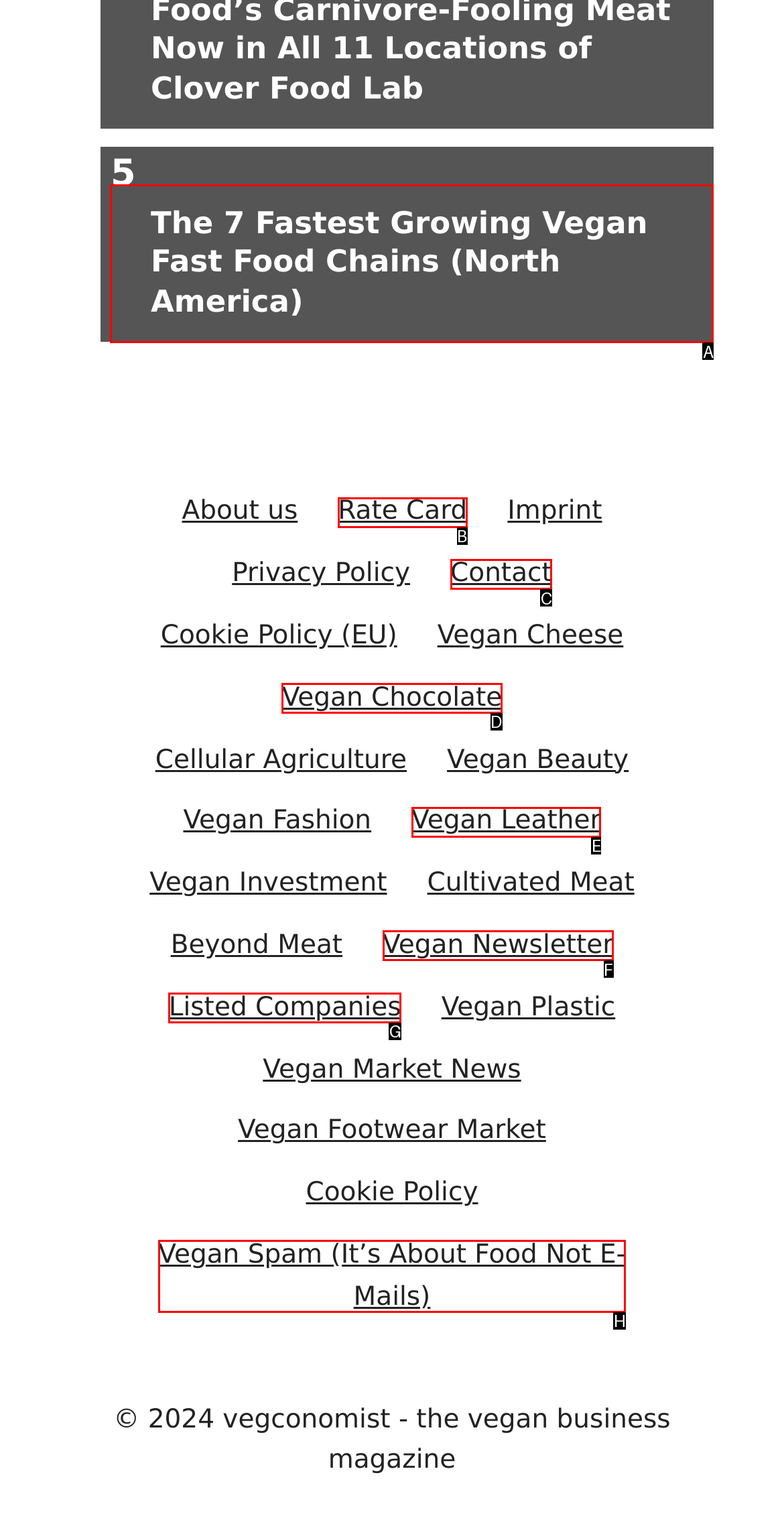Tell me which UI element to click to fulfill the given task: Read about the 7 fastest growing vegan fast food chains in North America. Respond with the letter of the correct option directly.

A